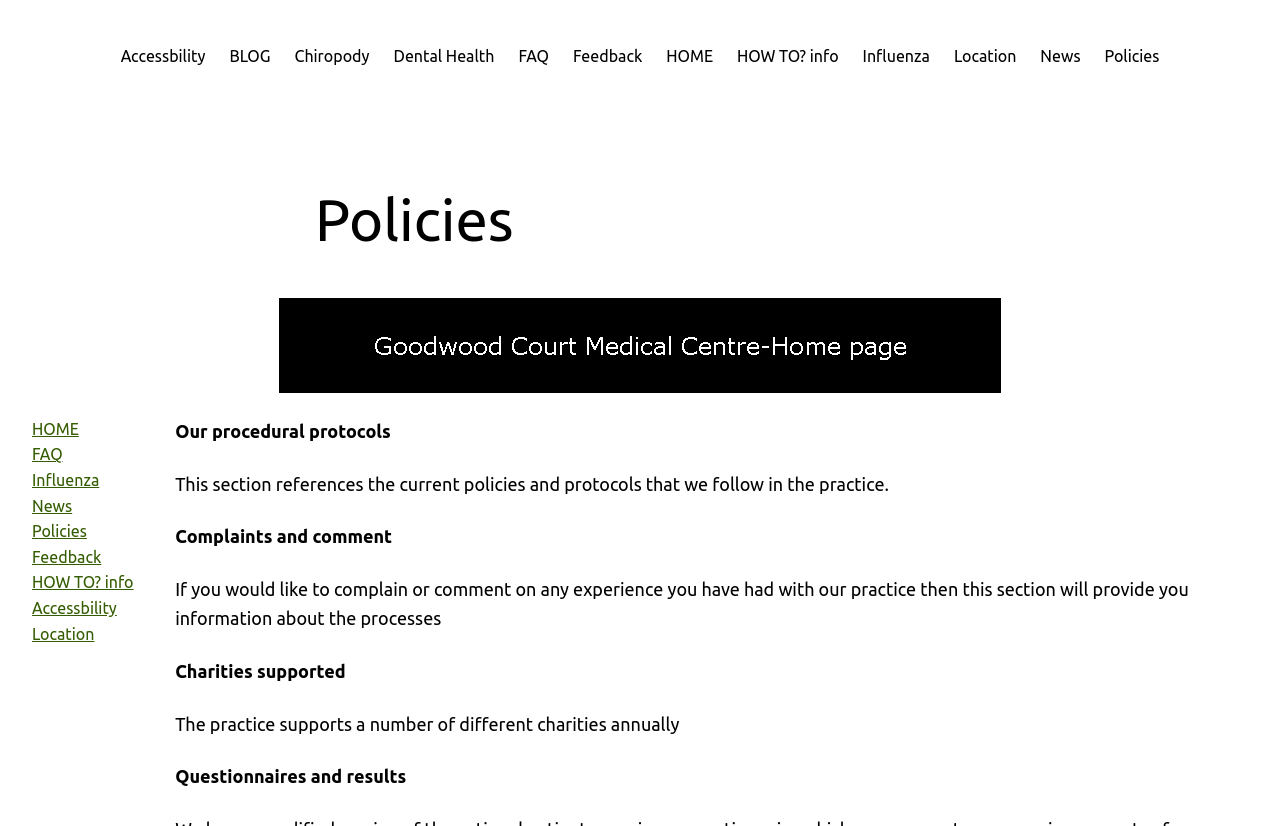What type of charities are supported by the practice?
Can you provide a detailed and comprehensive answer to the question?

The practice supports a number of different charities annually, as stated in the text 'The practice supports a number of different charities annually'.